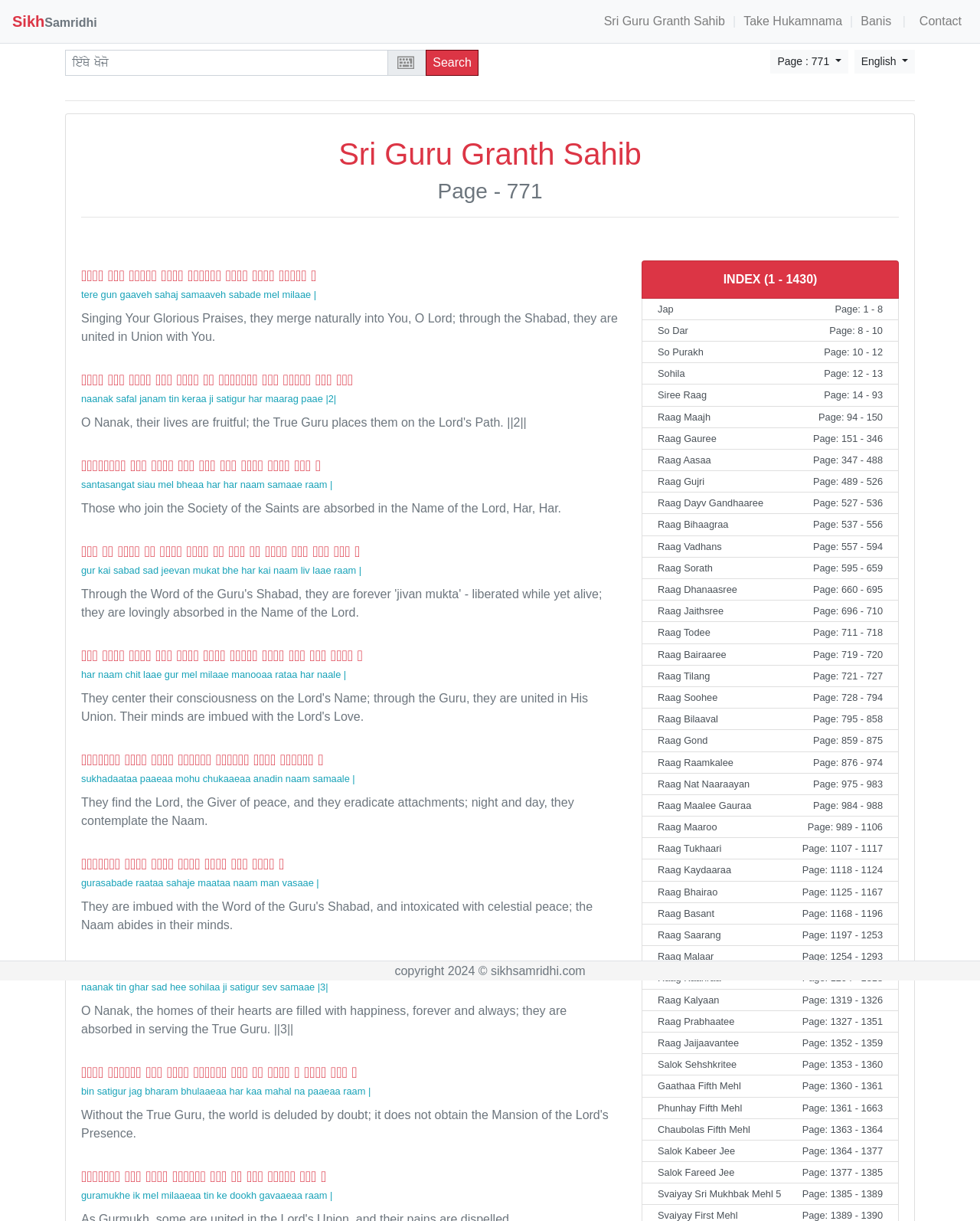Respond to the question below with a single word or phrase:
What is the language of the text?

Punjabi